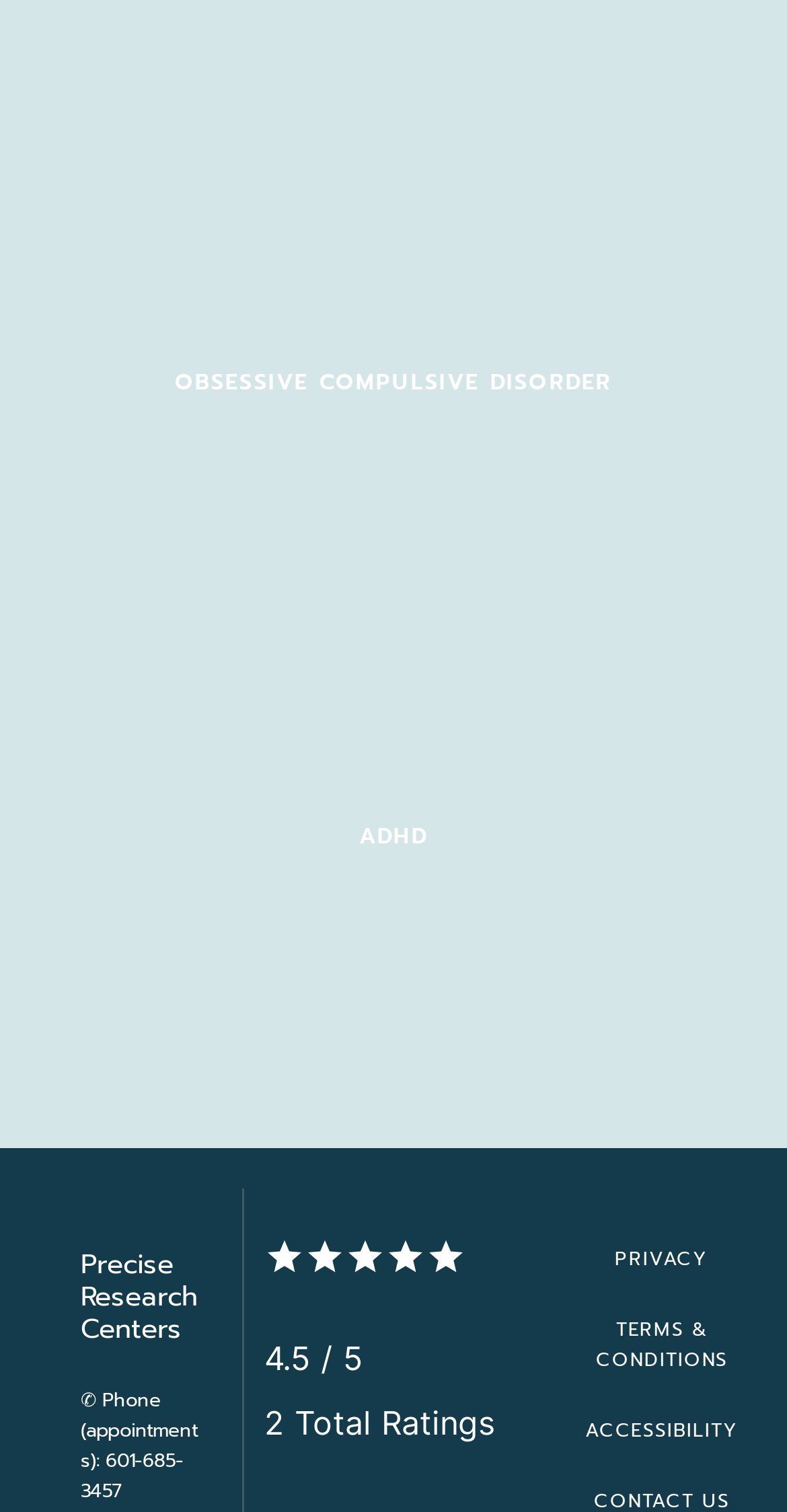How many total ratings are there for Precise Research Centers?
Please answer the question with as much detail and depth as you can.

I found the number of total ratings by looking at the text '2 Total Ratings' which is located near the rating of Precise Research Centers.